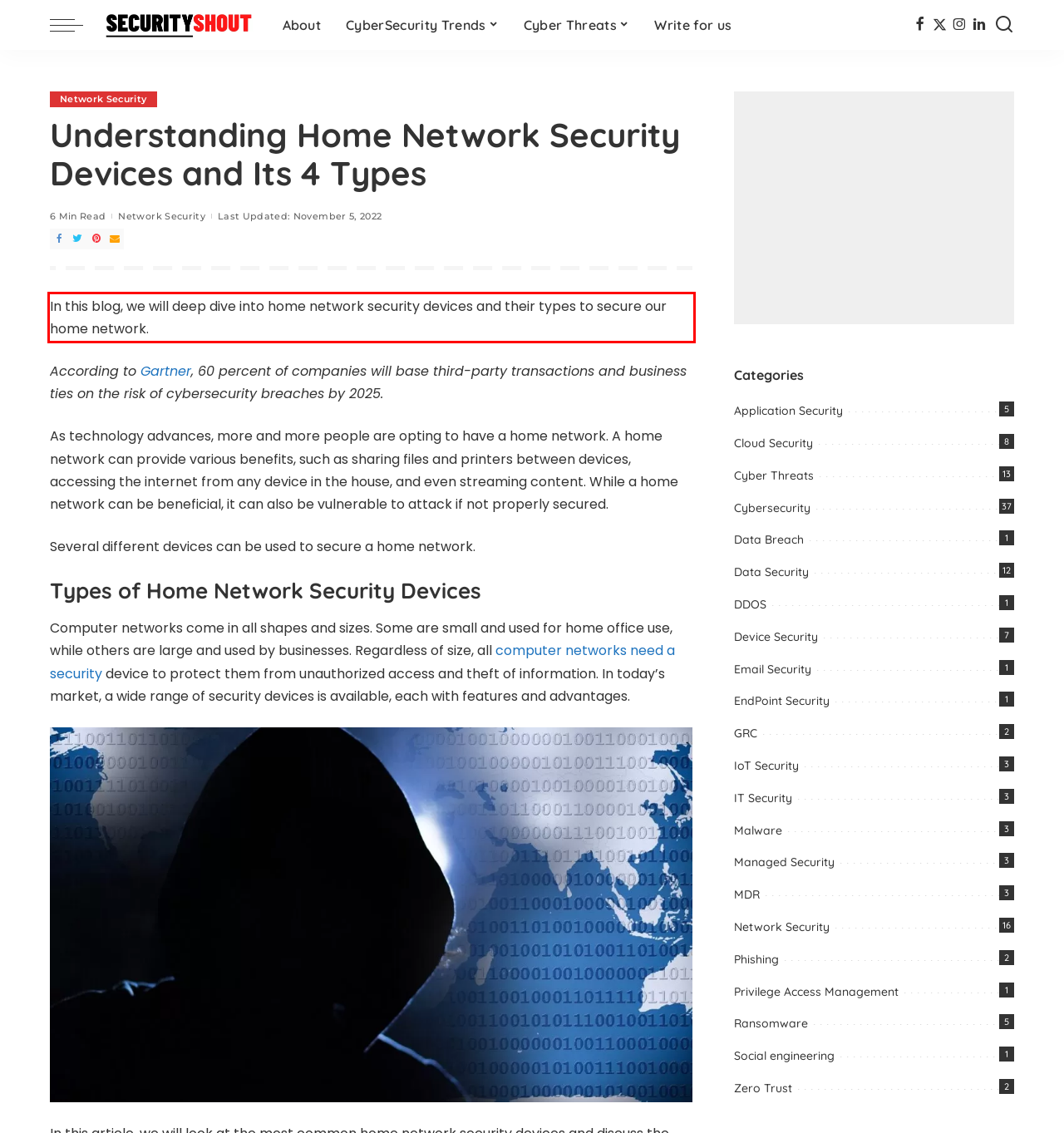The screenshot provided shows a webpage with a red bounding box. Apply OCR to the text within this red bounding box and provide the extracted content.

In this blog, we will deep dive into home network security devices and their types to secure our home network.